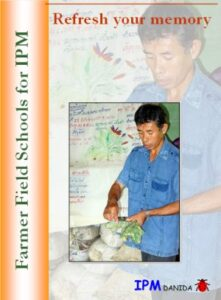What is the purpose of the visual aids behind the man?
Refer to the image and answer the question using a single word or phrase.

Highlighting concepts